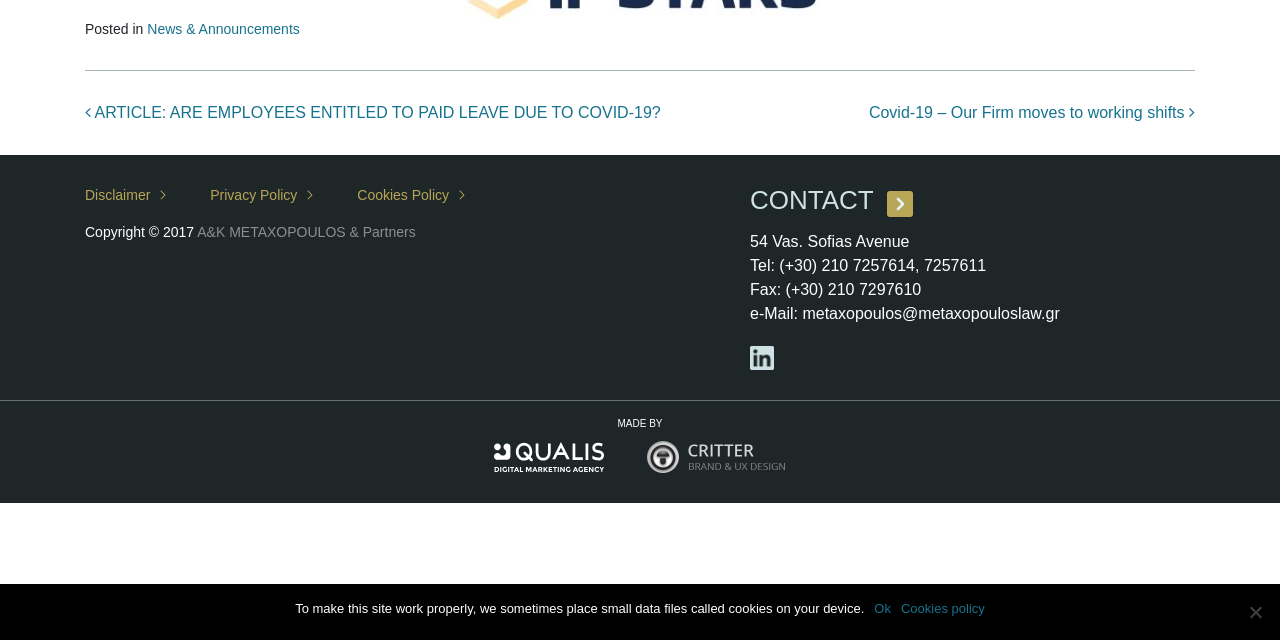Find the bounding box coordinates of the UI element according to this description: "Disclaimer".

[0.066, 0.293, 0.13, 0.318]